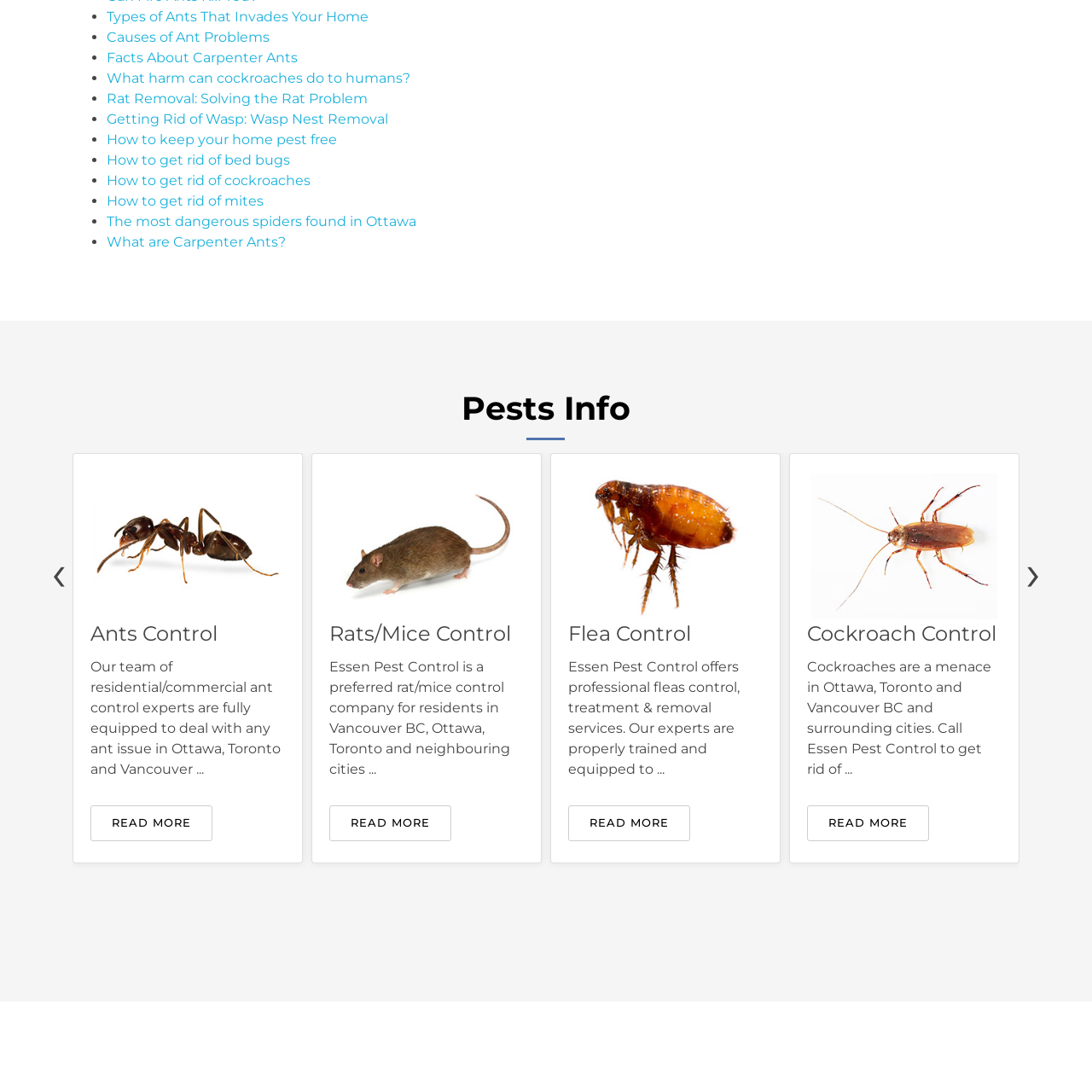Offer a detailed explanation of the elements found within the defined red outline.

The image features an illustration of various pest control measures, specifically highlighting ants, rats, and cockroaches, which are commonly found in residential and commercial spaces. Accompanying text discusses the expertise of pest control teams in cities such as Ottawa, Toronto, and Vancouver, emphasizing their capability to address ant infestations and other pest-related issues effectively. The overall design suggests a focus on professional pest control services, inviting further exploration with links to read more about ant and cockroach control, as well as informative sections about flea control. The visual aids enhance understanding and awareness of pest management solutions provided by the service.